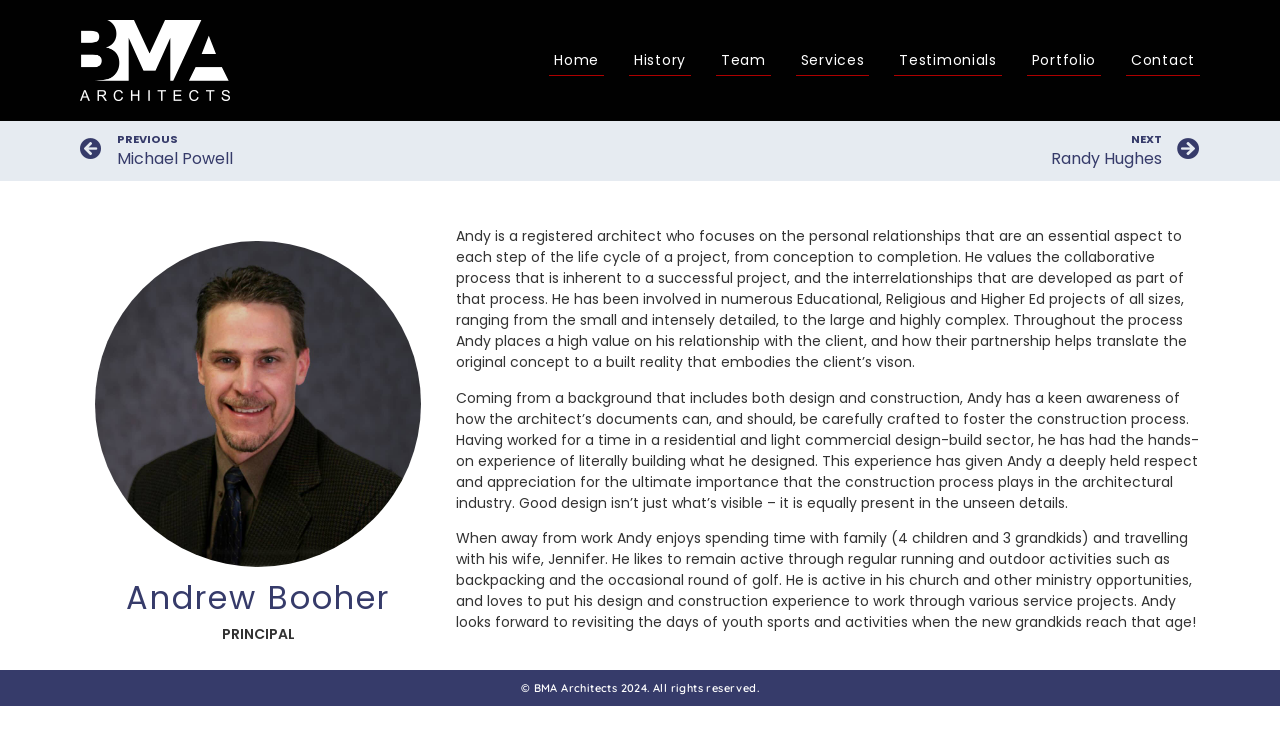Please identify the bounding box coordinates of where to click in order to follow the instruction: "view portfolio".

[0.802, 0.061, 0.86, 0.104]